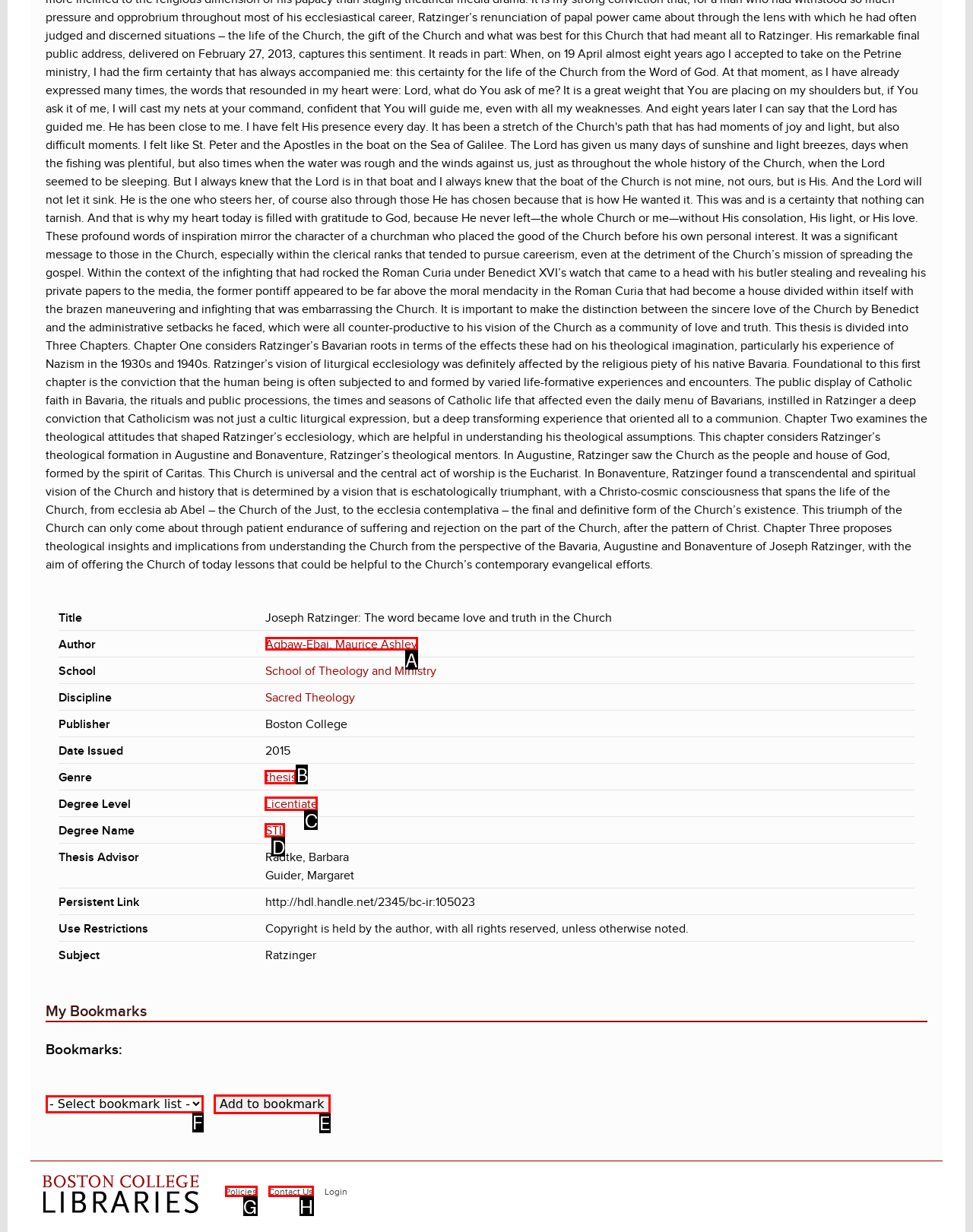Identify the correct UI element to click to follow this instruction: Follow the link to the thesis
Respond with the letter of the appropriate choice from the displayed options.

A